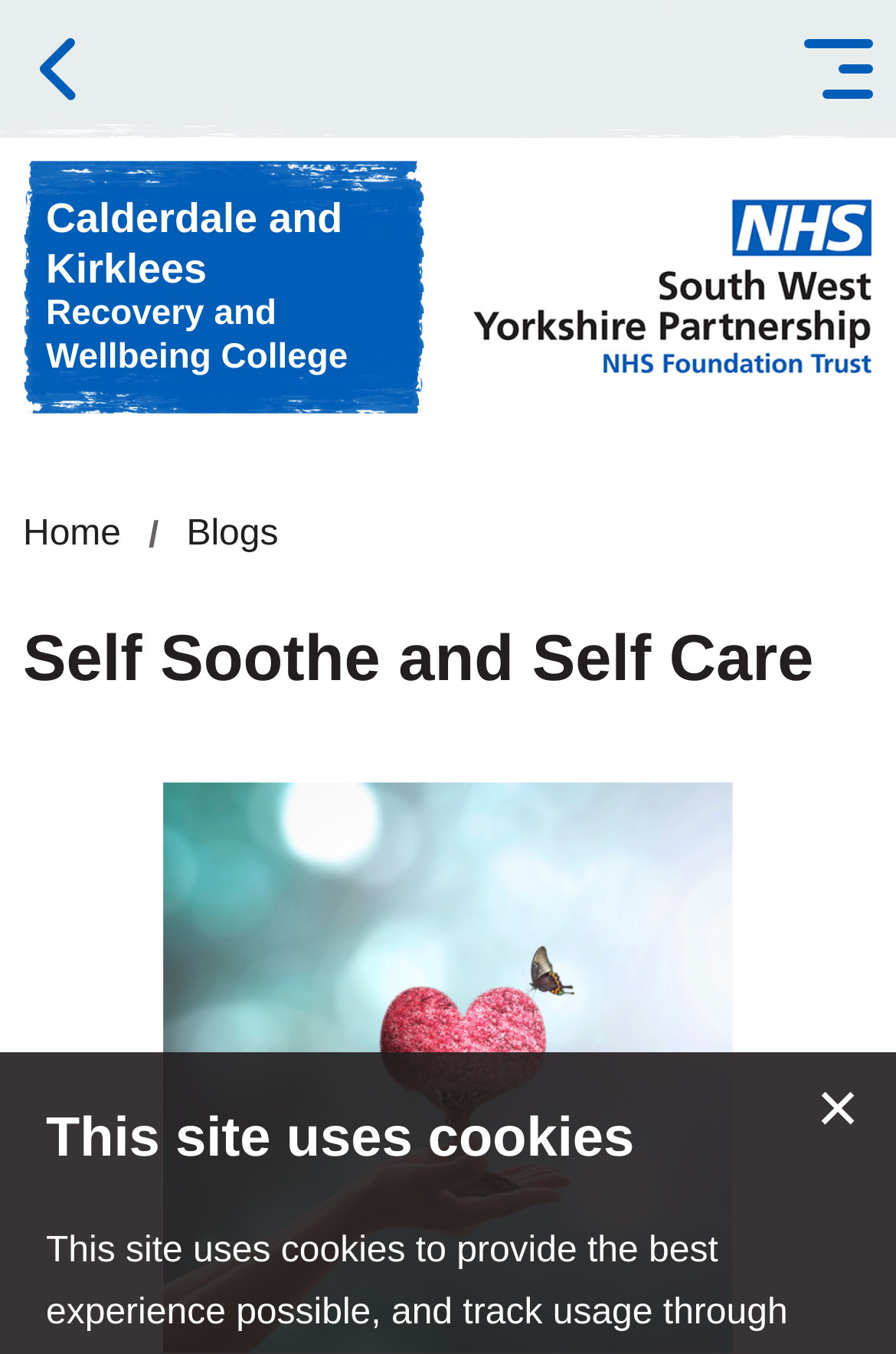What is the purpose of the button on the top right?
Based on the content of the image, thoroughly explain and answer the question.

I found the answer by looking at the button element located at the top right of the webpage, which has a description of 'menu', indicating that it is used to open a menu.